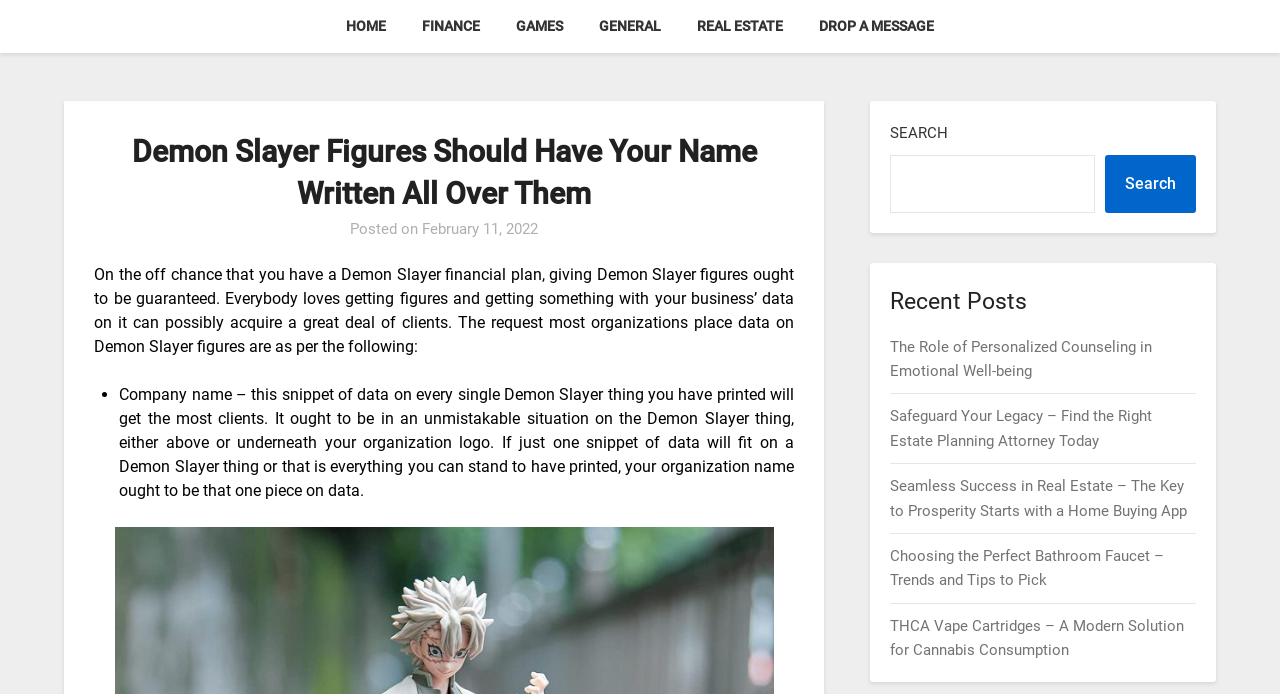What is the purpose of putting company name on Demon Slayer figures?
From the screenshot, supply a one-word or short-phrase answer.

To get the most clients